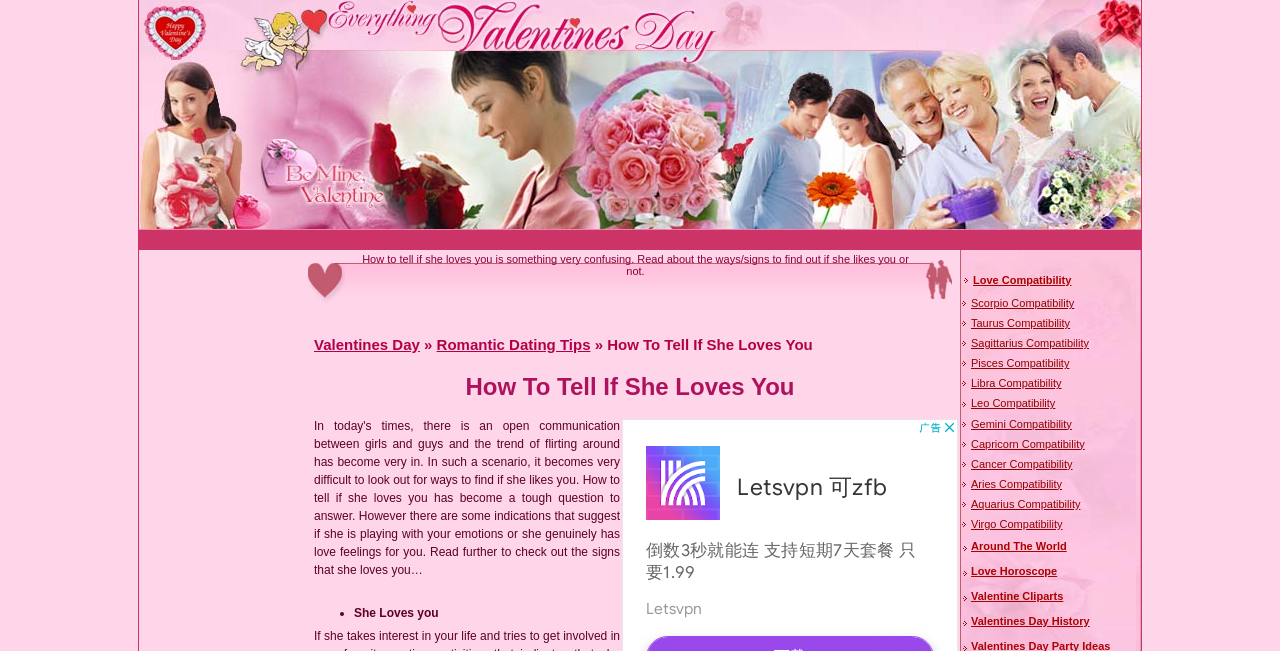Identify the bounding box coordinates of the region I need to click to complete this instruction: "Click the 'Valentines Day' link".

[0.245, 0.516, 0.328, 0.542]